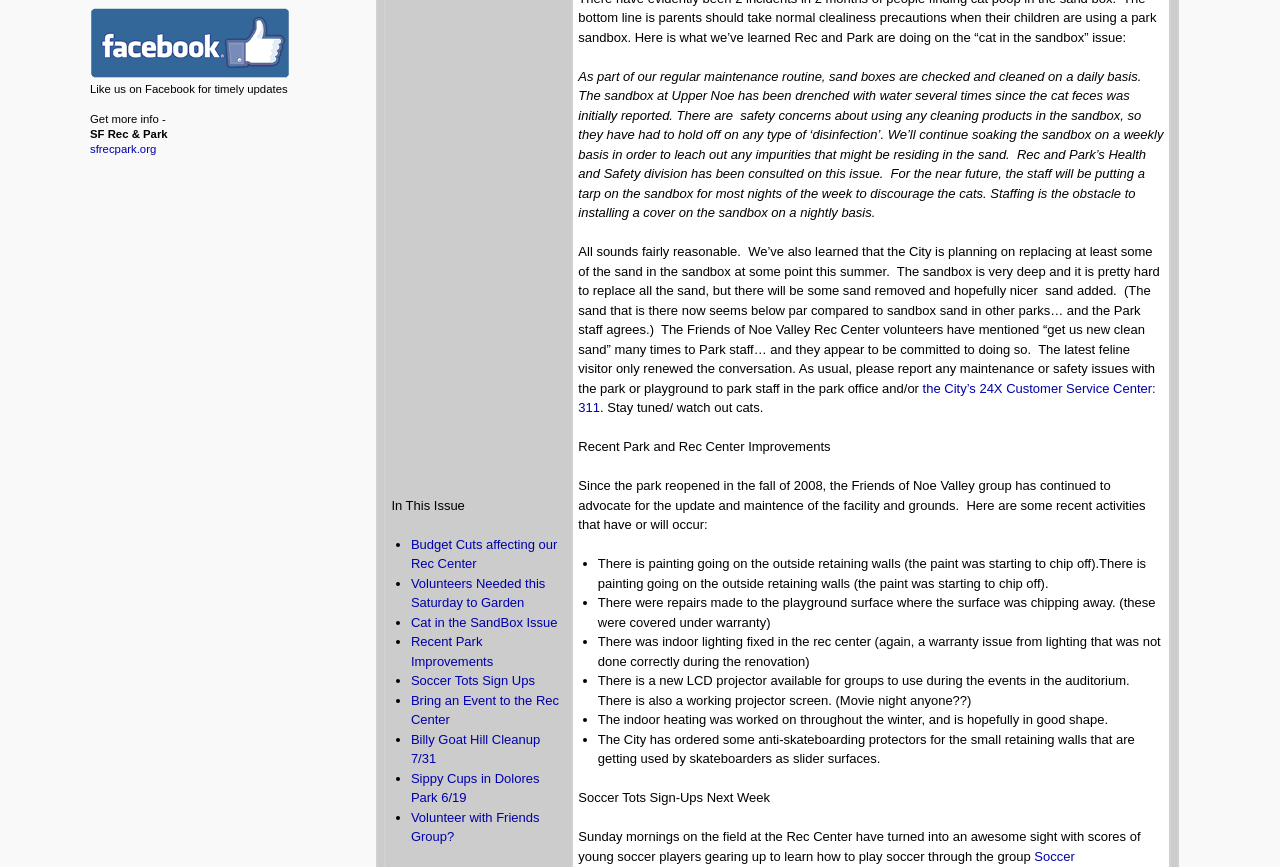Point out the bounding box coordinates of the section to click in order to follow this instruction: "Click on 'Budget Cuts affecting our Rec Center'".

[0.321, 0.619, 0.438, 0.659]